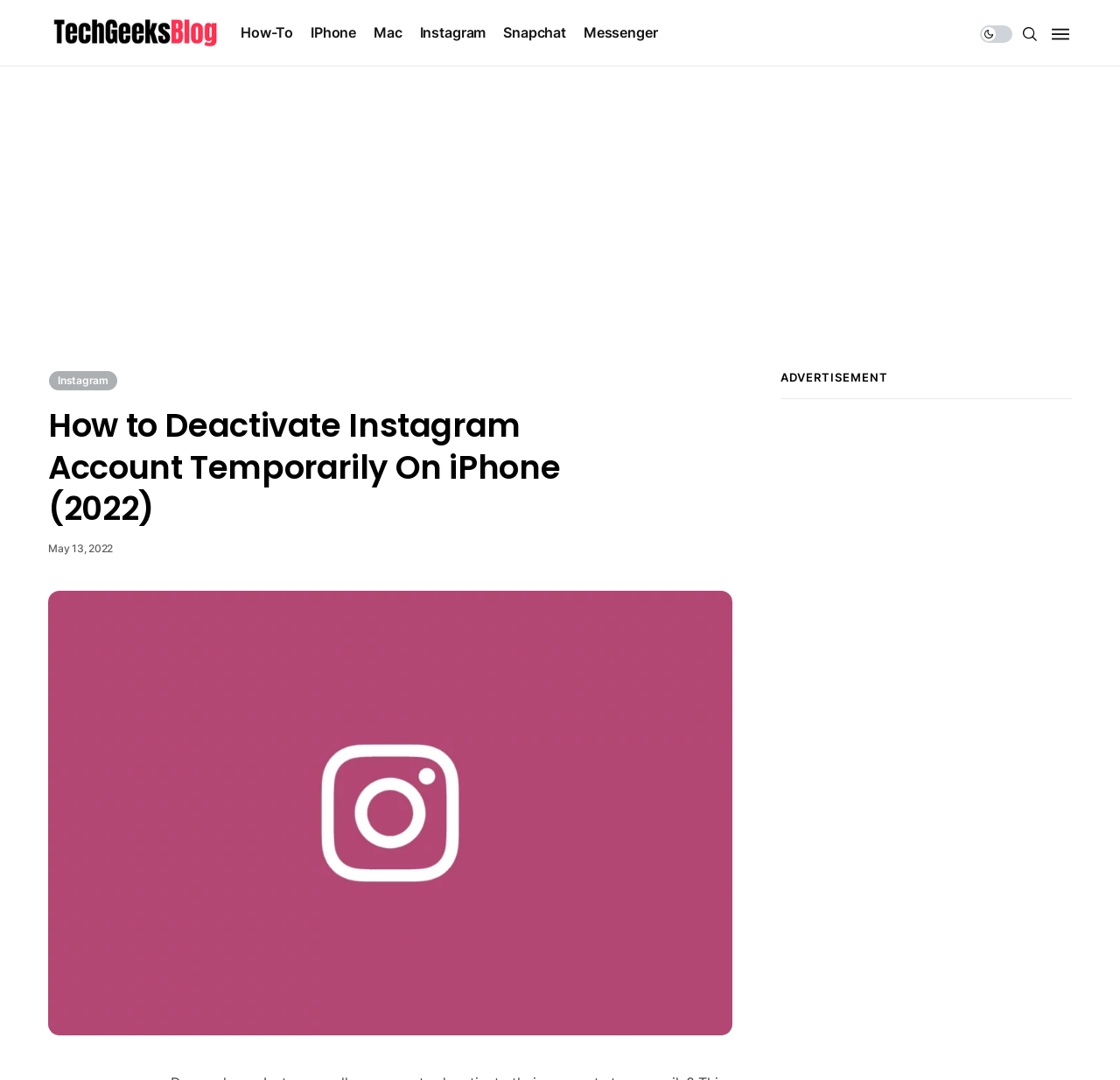What is the category of the article?
Please use the image to provide an in-depth answer to the question.

The category of the article can be determined by looking at the top navigation links, which include 'How-To', 'iPhone', 'Mac', 'Instagram', 'Snapchat', and 'Messenger'. The 'How-To' link is highlighted, indicating that the current article belongs to this category.